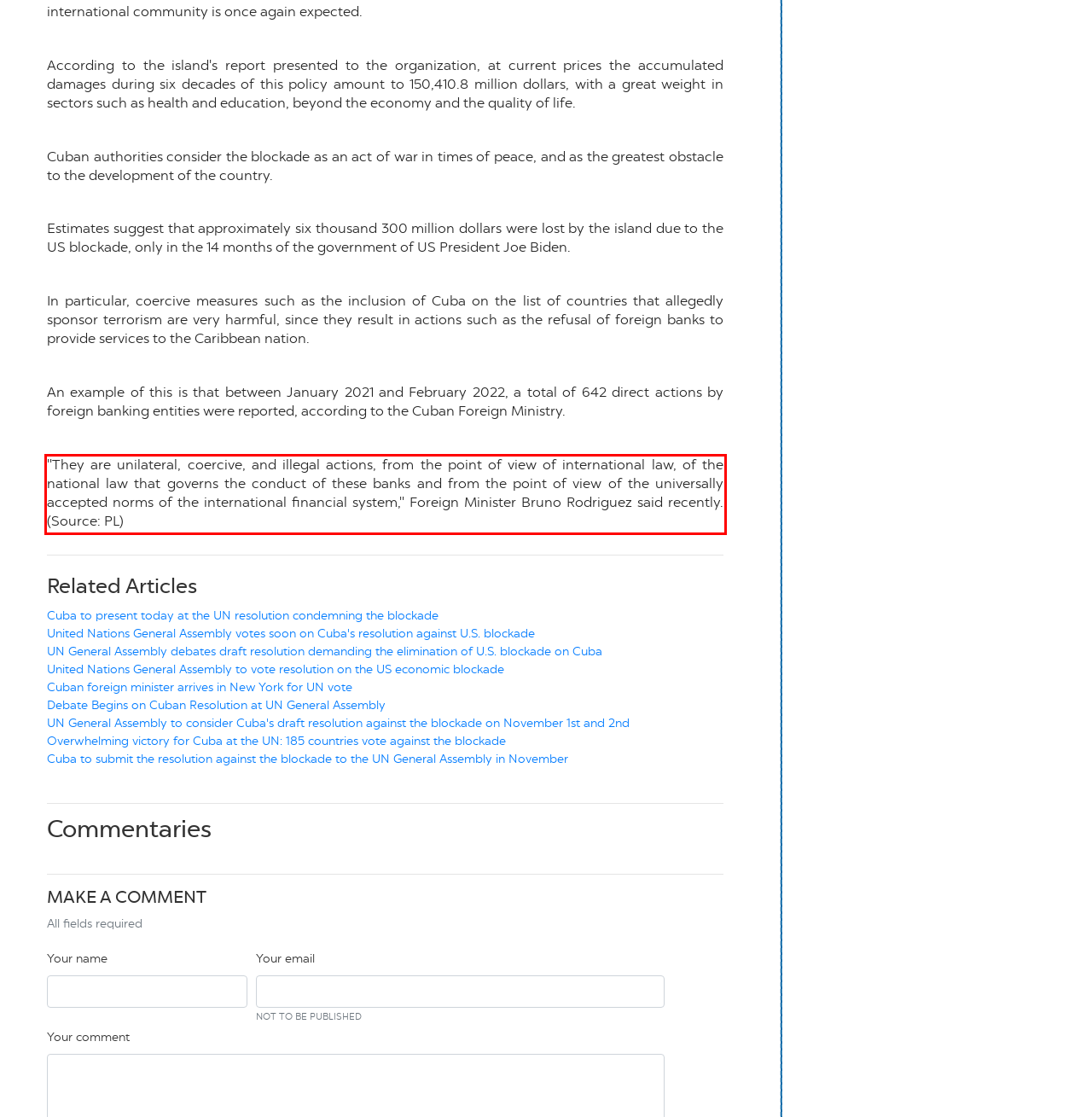With the provided screenshot of a webpage, locate the red bounding box and perform OCR to extract the text content inside it.

"They are unilateral, coercive, and illegal actions, from the point of view of international law, of the national law that governs the conduct of these banks and from the point of view of the universally accepted norms of the international financial system," Foreign Minister Bruno Rodriguez said recently. (Source: PL)